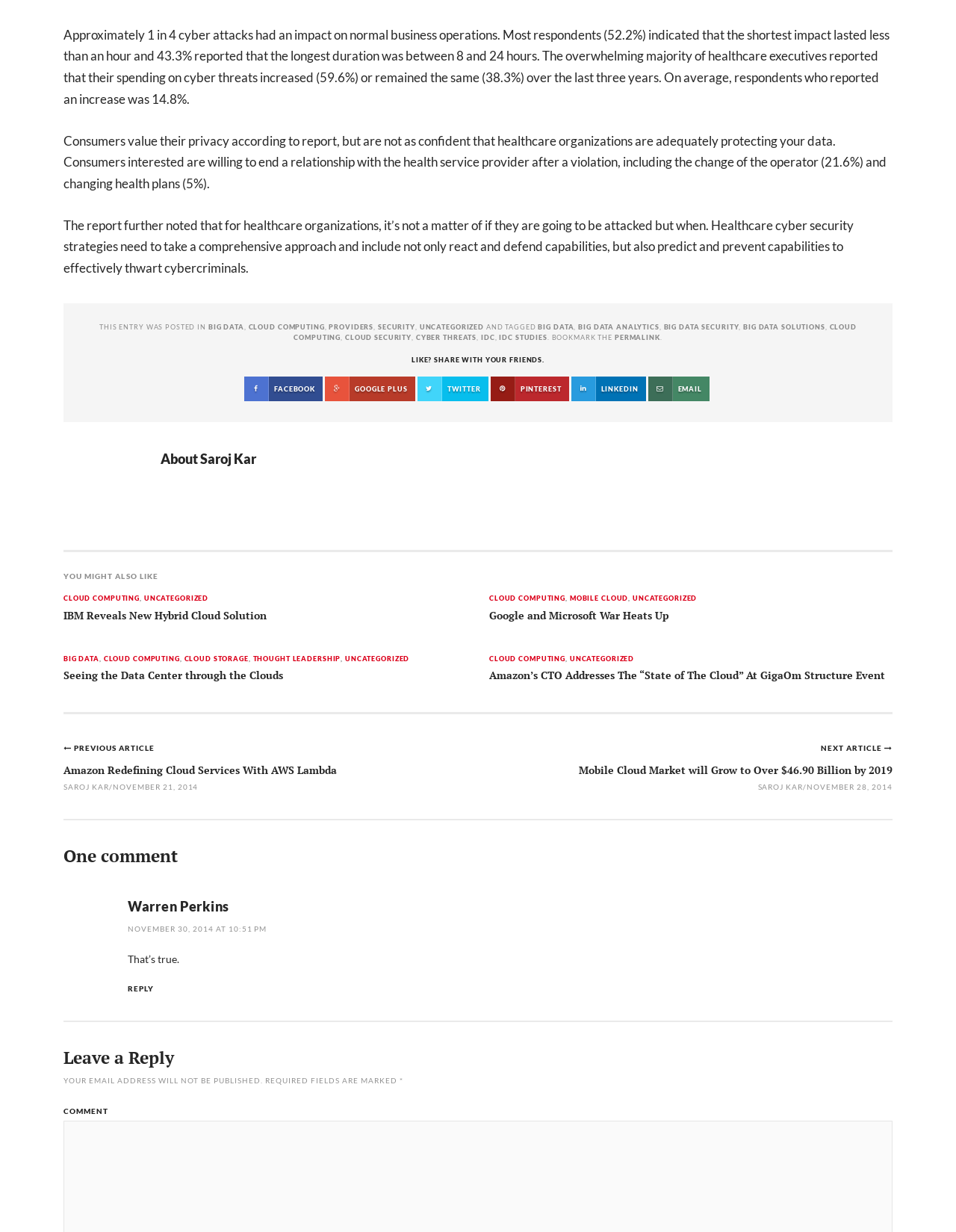Determine the bounding box coordinates of the UI element that matches the following description: "November 28, 2014". The coordinates should be four float numbers between 0 and 1 in the format [left, top, right, bottom].

[0.844, 0.635, 0.934, 0.642]